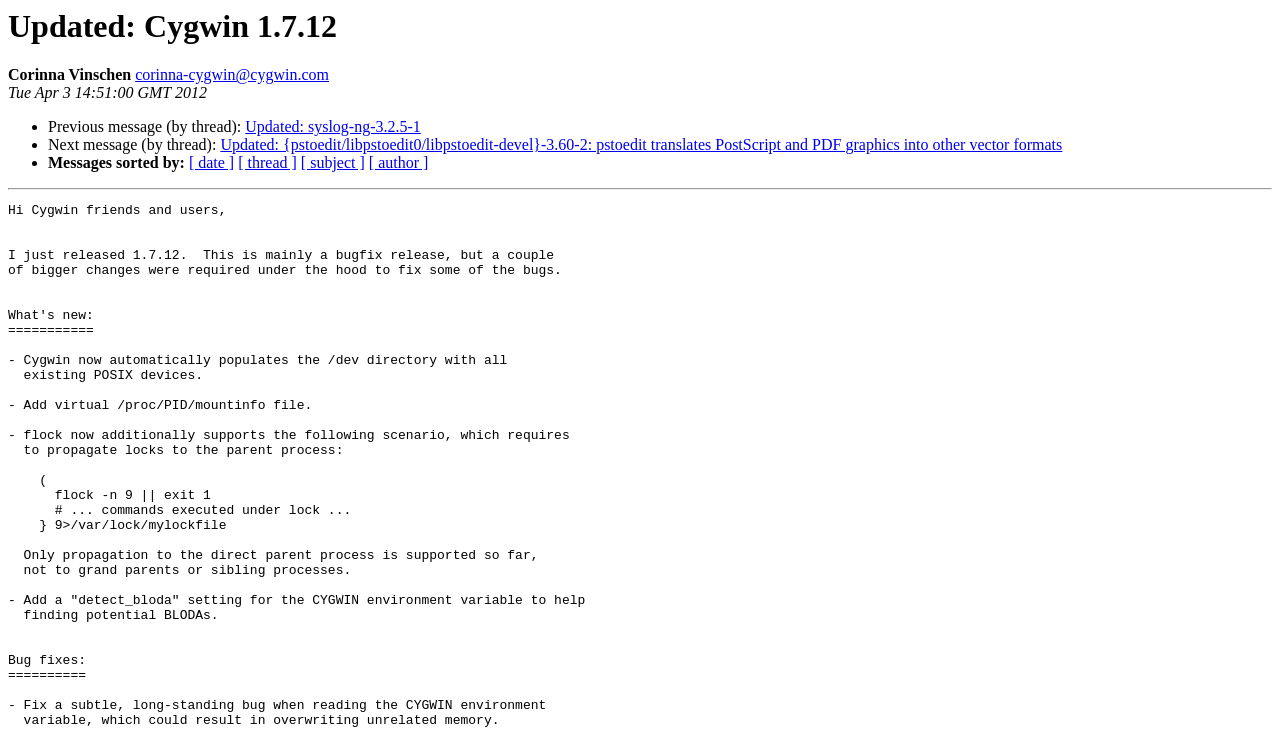Using the given description, provide the bounding box coordinates formatted as (top-left x, top-left y, bottom-right x, bottom-right y), with all values being floating point numbers between 0 and 1. Description: [ date ]

[0.148, 0.208, 0.183, 0.231]